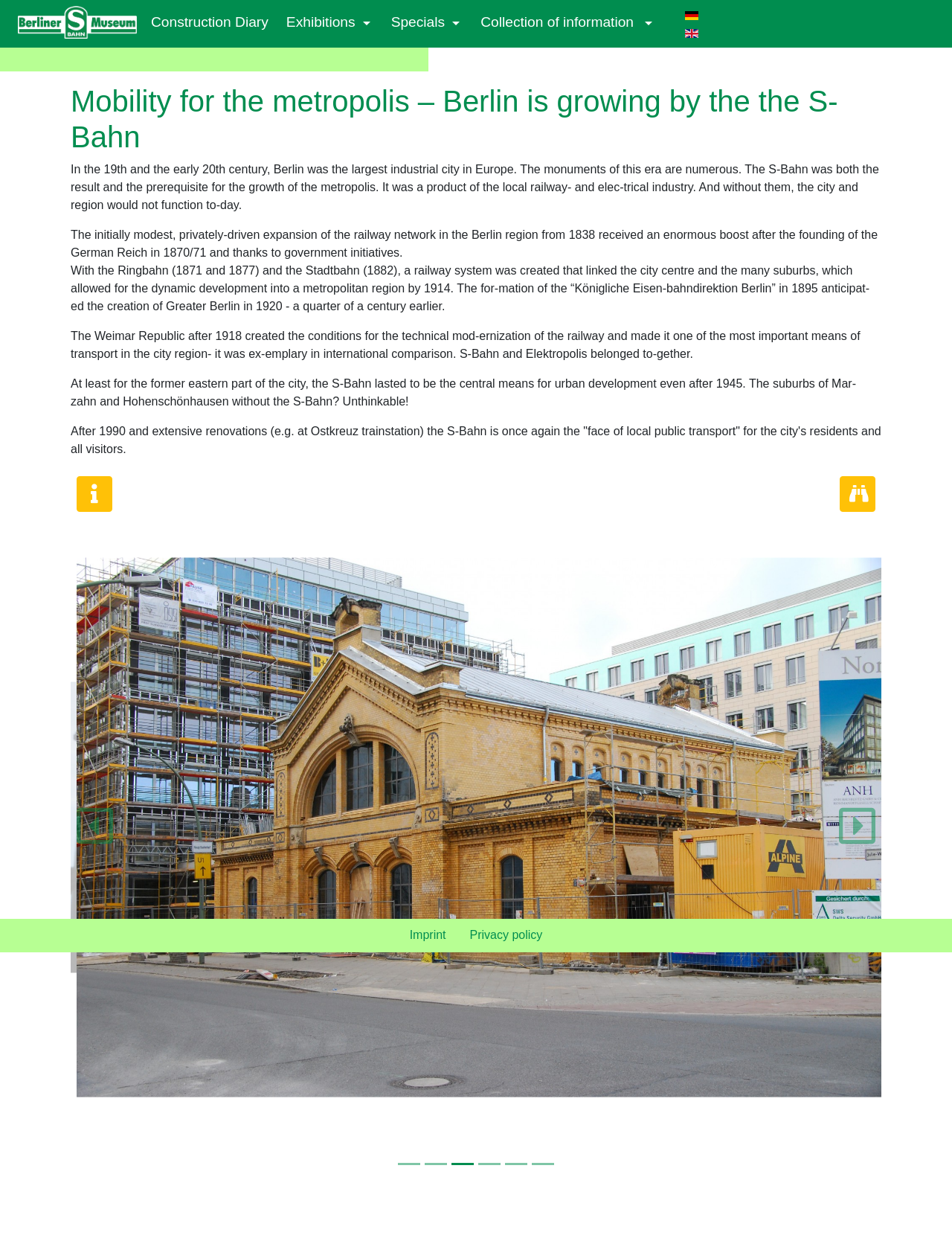Please identify the bounding box coordinates for the region that you need to click to follow this instruction: "Click the link to cite a PowerPoint presentation in another document using APA style".

None